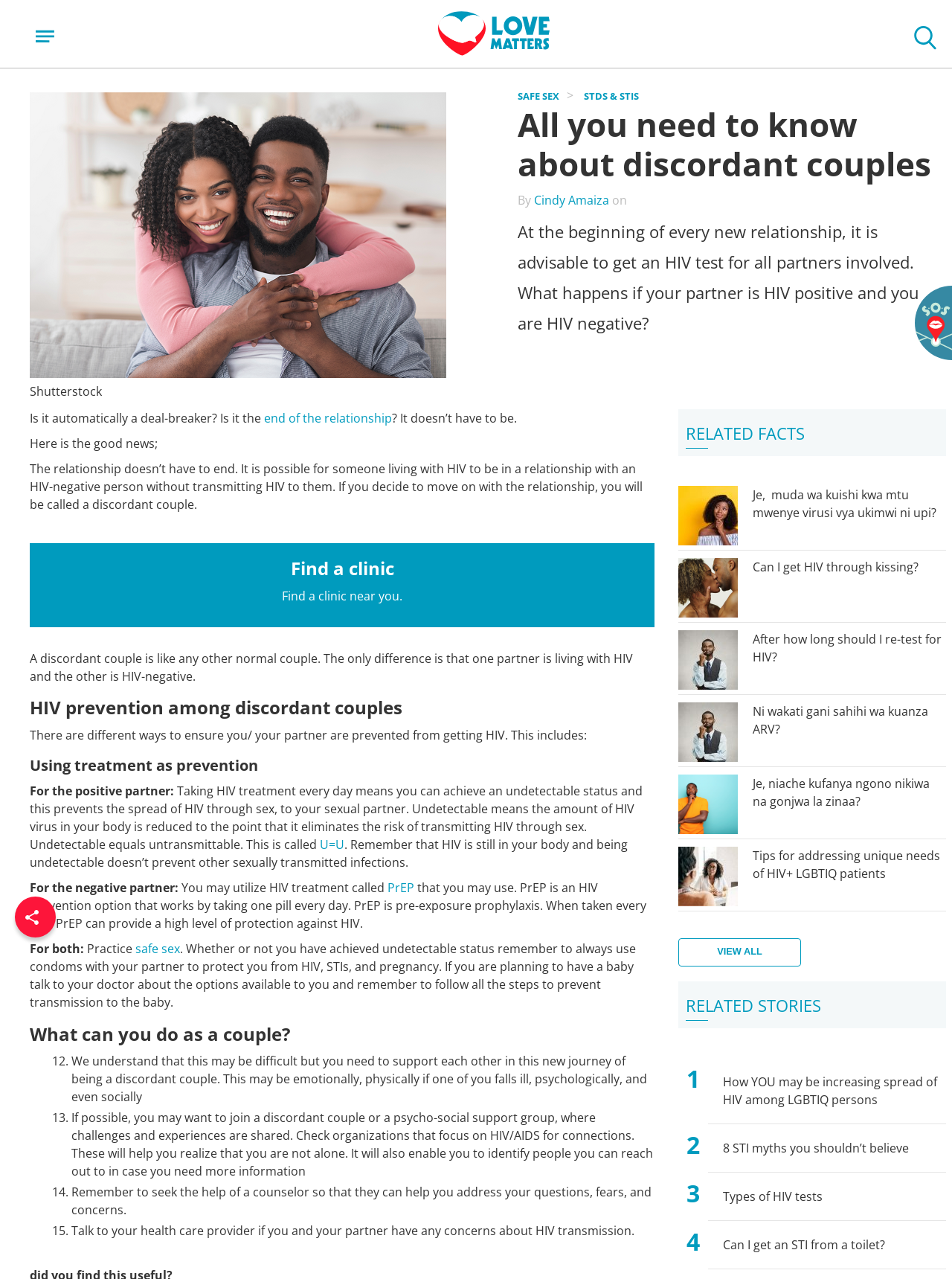Please identify the bounding box coordinates of the clickable area that will allow you to execute the instruction: "View all related stories".

[0.712, 0.733, 0.841, 0.755]